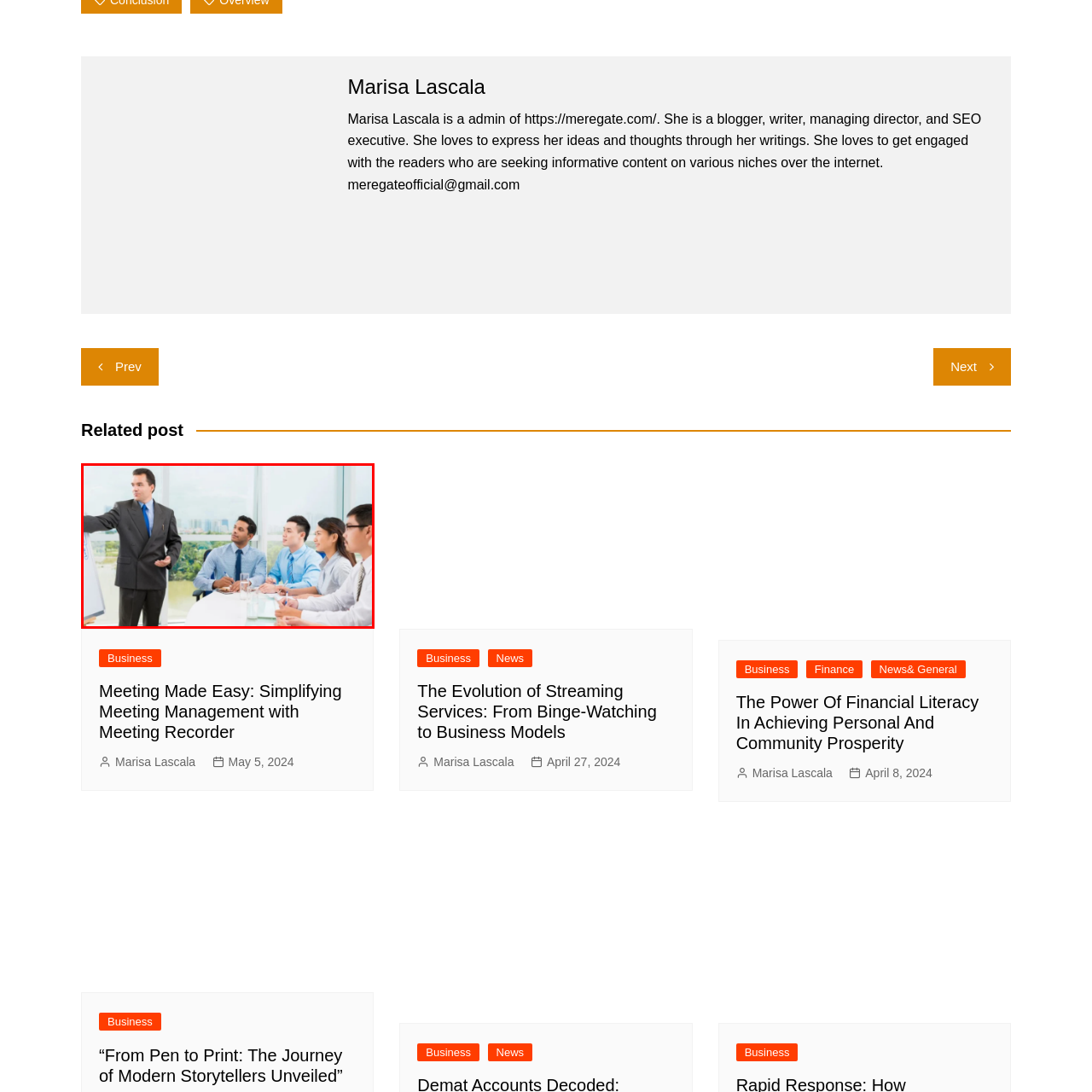Provide a thorough description of the scene captured within the red rectangle.

The image depicts a professional business meeting taking place in a bright, modern conference room with large windows showcasing a scenic view of a cityscape. A man in a formal black suit stands confidently at the front of the room, gesturing towards a flip chart as he presents to a captivated audience. He appears to be explaining a concept or strategy, engaging the group effectively. 

Seated around the table are four attentive individuals: a man in a light blue shirt, another in a darker blue, a woman in a pale shirt, and a man wearing glasses, all of whom are taking notes and paying close attention to the speaker. The setting reflects a collaborative atmosphere, emphasizing teamwork and communication in a corporate environment. The combination of the professional attire, the setting, and the interaction suggests a focus on business management, possibly related to meeting efficiency, a topic underscored by the title "Meeting Made Easy: Simplifying Meeting Management with Meeting Recorder."